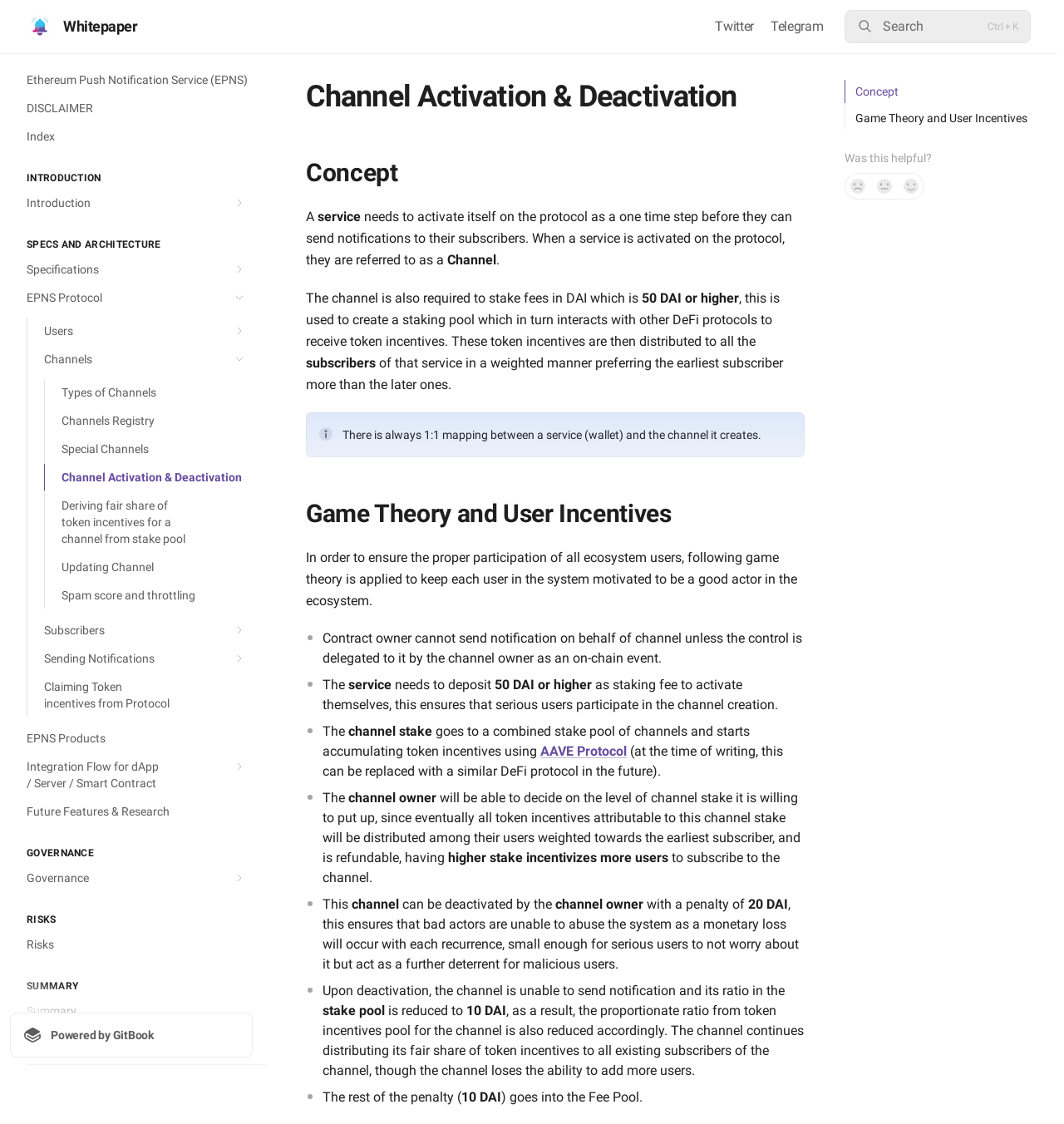Can you show the bounding box coordinates of the region to click on to complete the task described in the instruction: "Visit the 'EPNS Protocol' page"?

[0.009, 0.253, 0.238, 0.277]